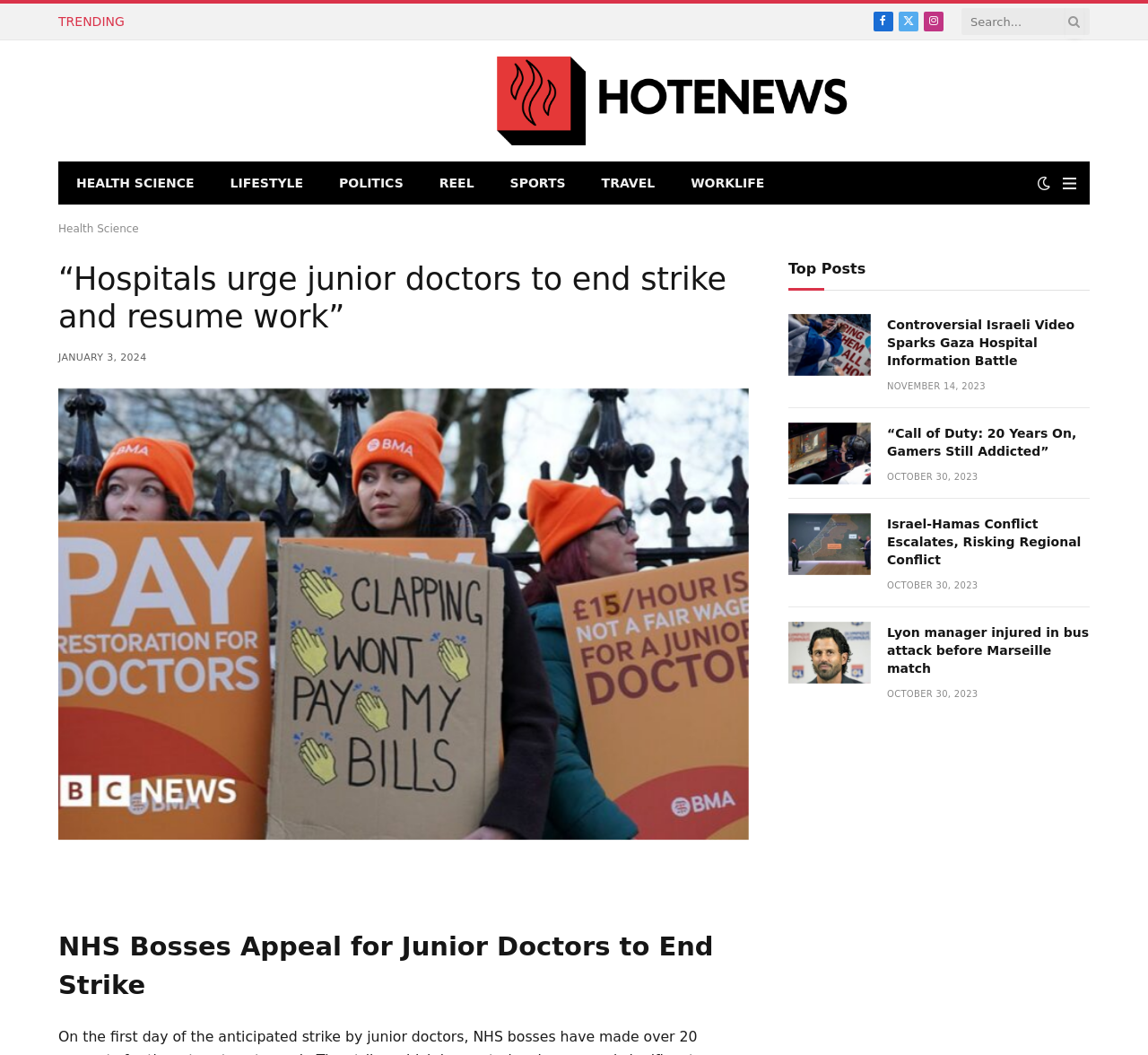Please reply to the following question using a single word or phrase: 
How many social media links are there?

3